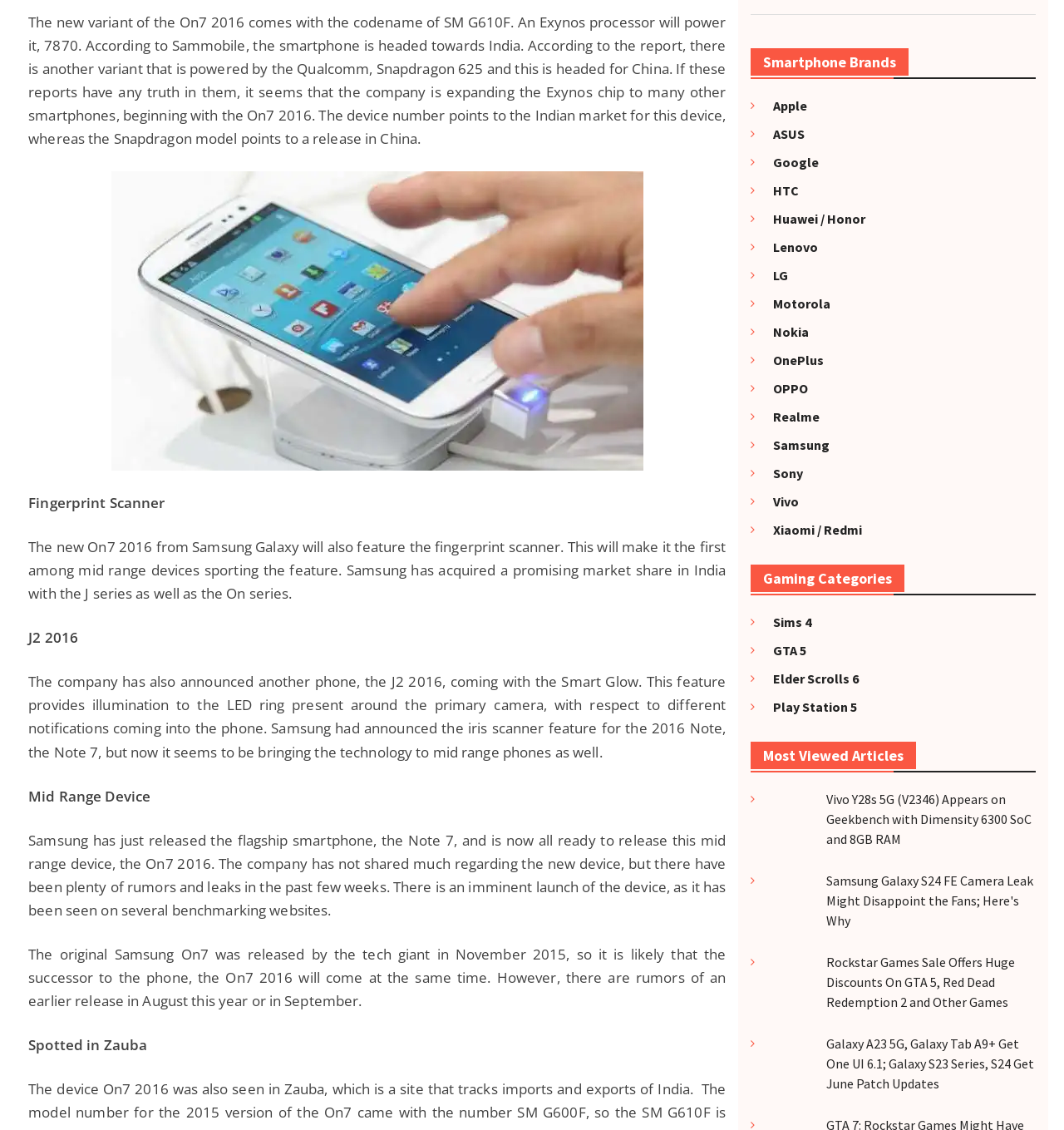What is the name of the flagship smartphone recently released by Samsung?
Using the image, answer in one word or phrase.

Note 7